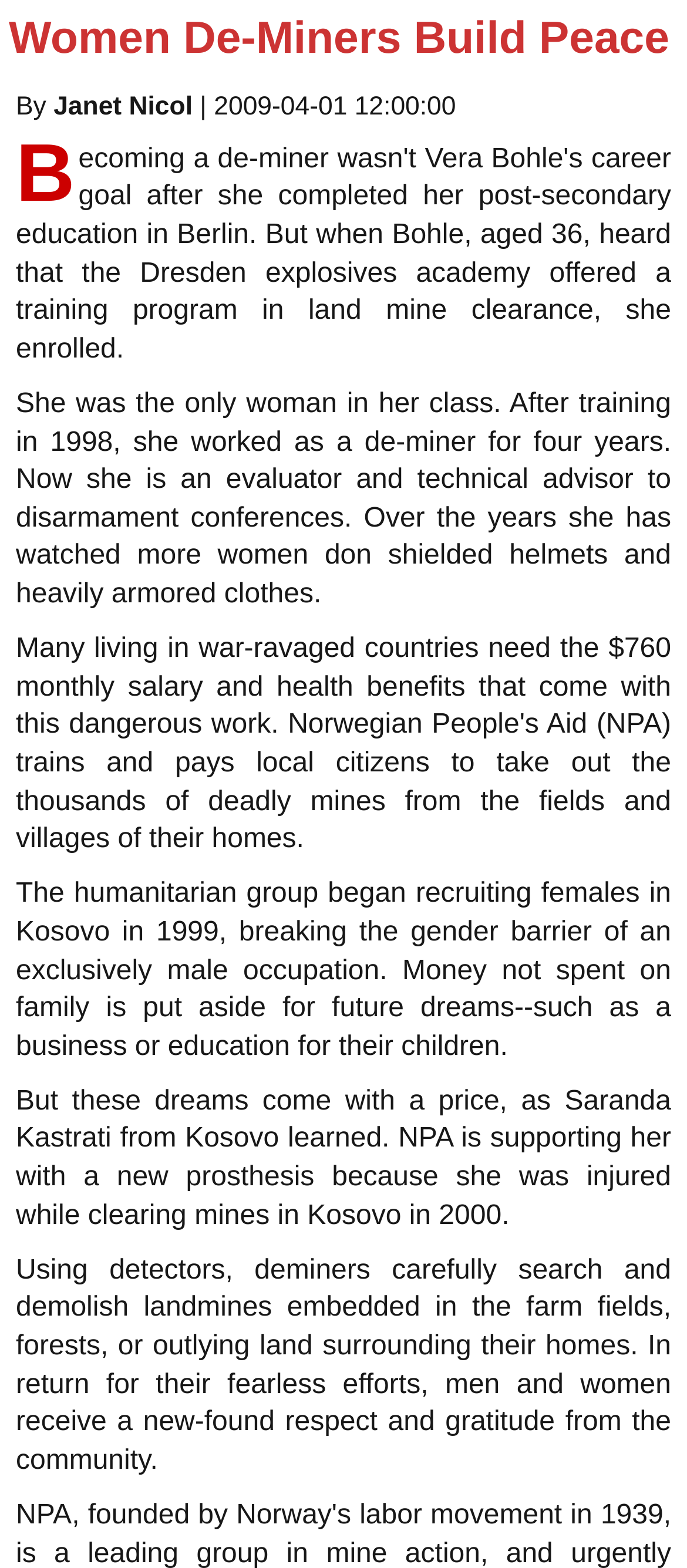Create a detailed description of the webpage's content and layout.

The webpage is an article titled "Women De-Miners Build Peace" by Janet Nicol, published in Peace Magazine in April-June 2009. At the top of the page, there is a heading with the article title, followed by the author's name and the publication date. 

Below the heading, there is a paragraph describing a woman who was the only one in her class and worked as a de-miner for four years before becoming an evaluator and technical advisor. 

Further down, there are two more paragraphs. The first one explains how a humanitarian group started recruiting female de-miners in Kosovo in 1999, breaking the gender barrier in the occupation. The second paragraph tells the story of Saranda Kastrati, a de-miner from Kosovo who was injured while clearing mines and is now receiving support from NPA for a new prosthesis.

At the bottom of the page, there is another paragraph describing the work of de-miners, who use detectors to search and demolish landmines in farm fields, forests, and outlying lands, earning respect and gratitude from their communities.